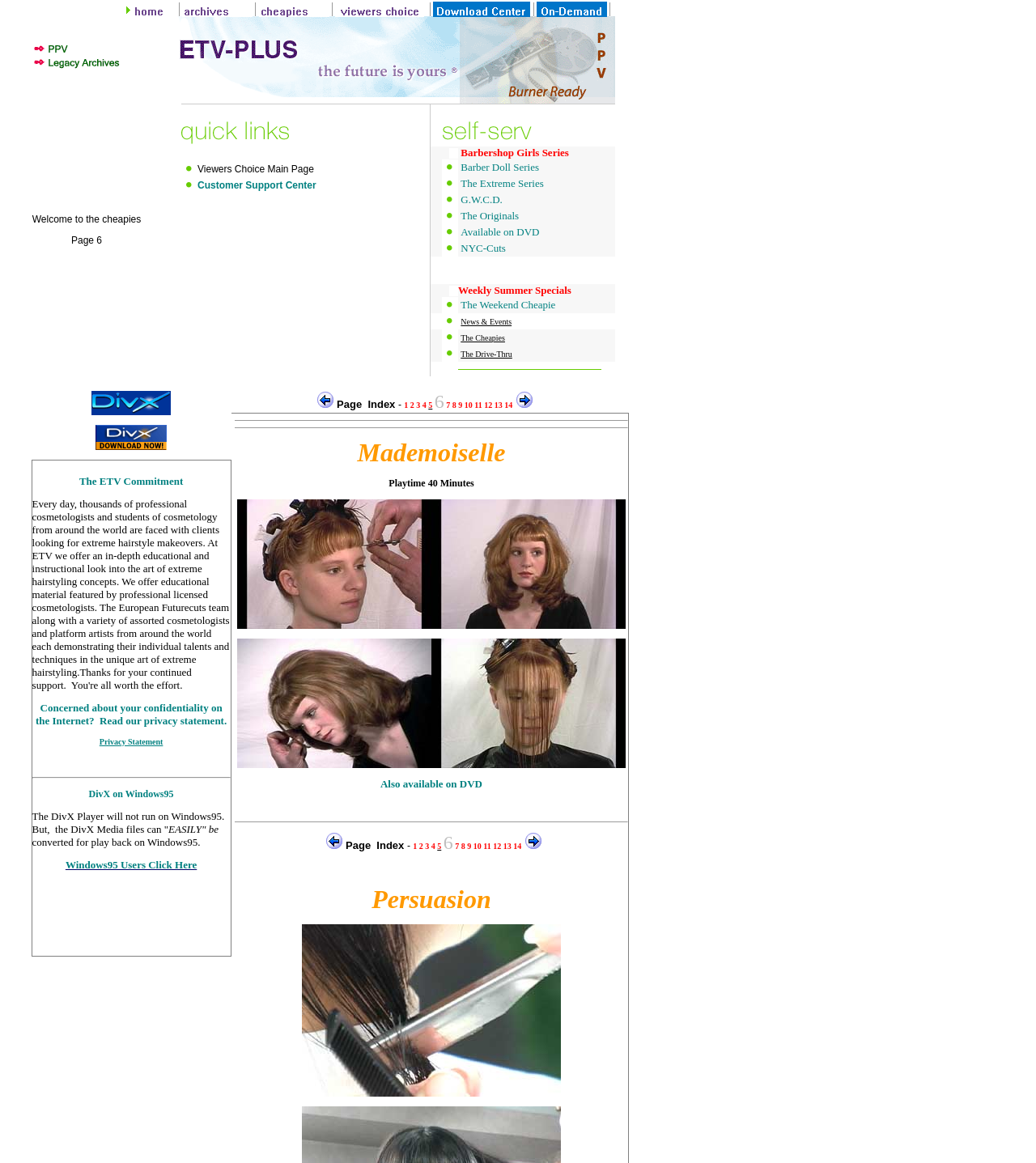Given the following UI element description: "AIA CT", find the bounding box coordinates in the webpage screenshot.

None